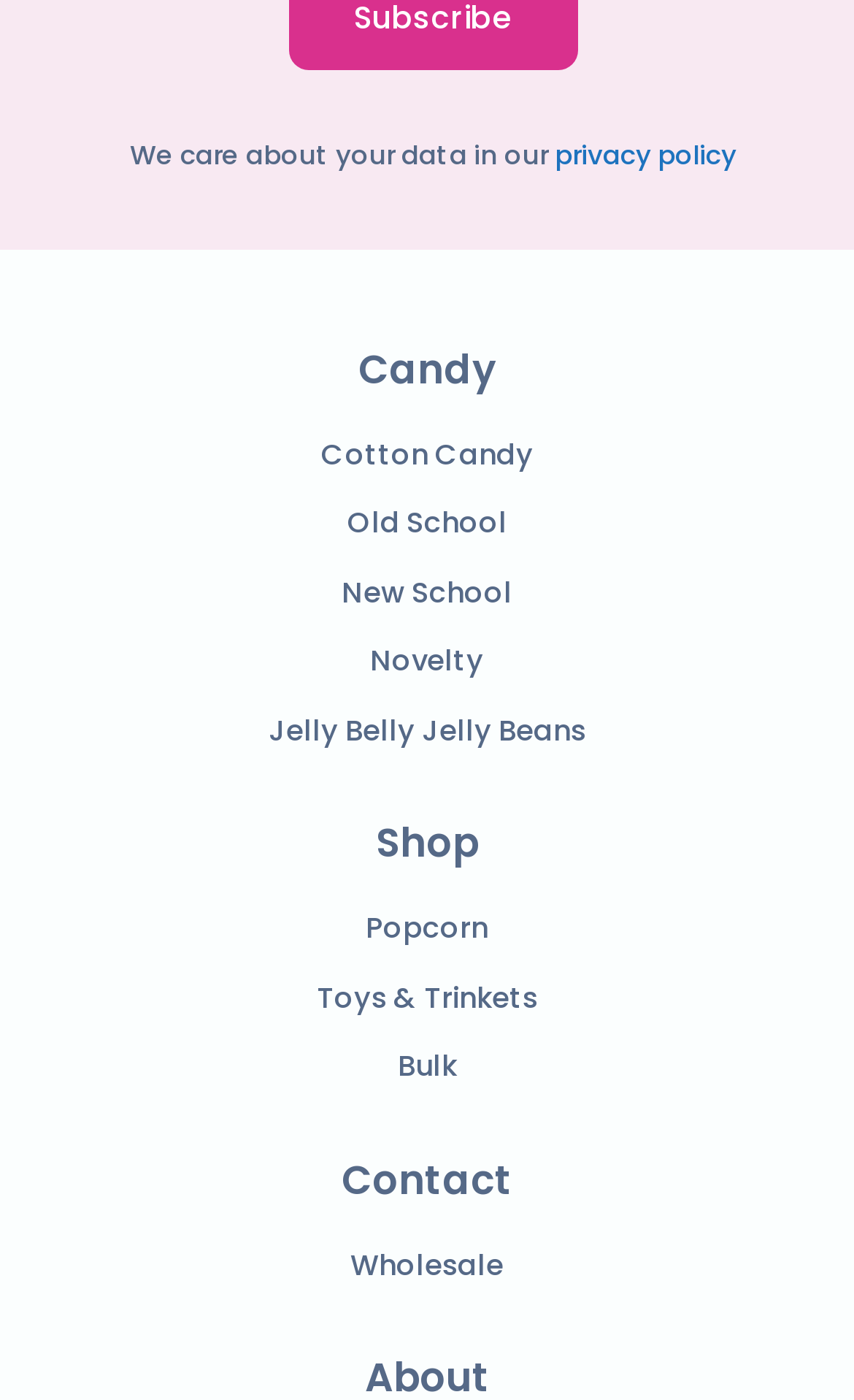Determine the bounding box coordinates of the target area to click to execute the following instruction: "click on Candy."

[0.03, 0.25, 0.97, 0.278]